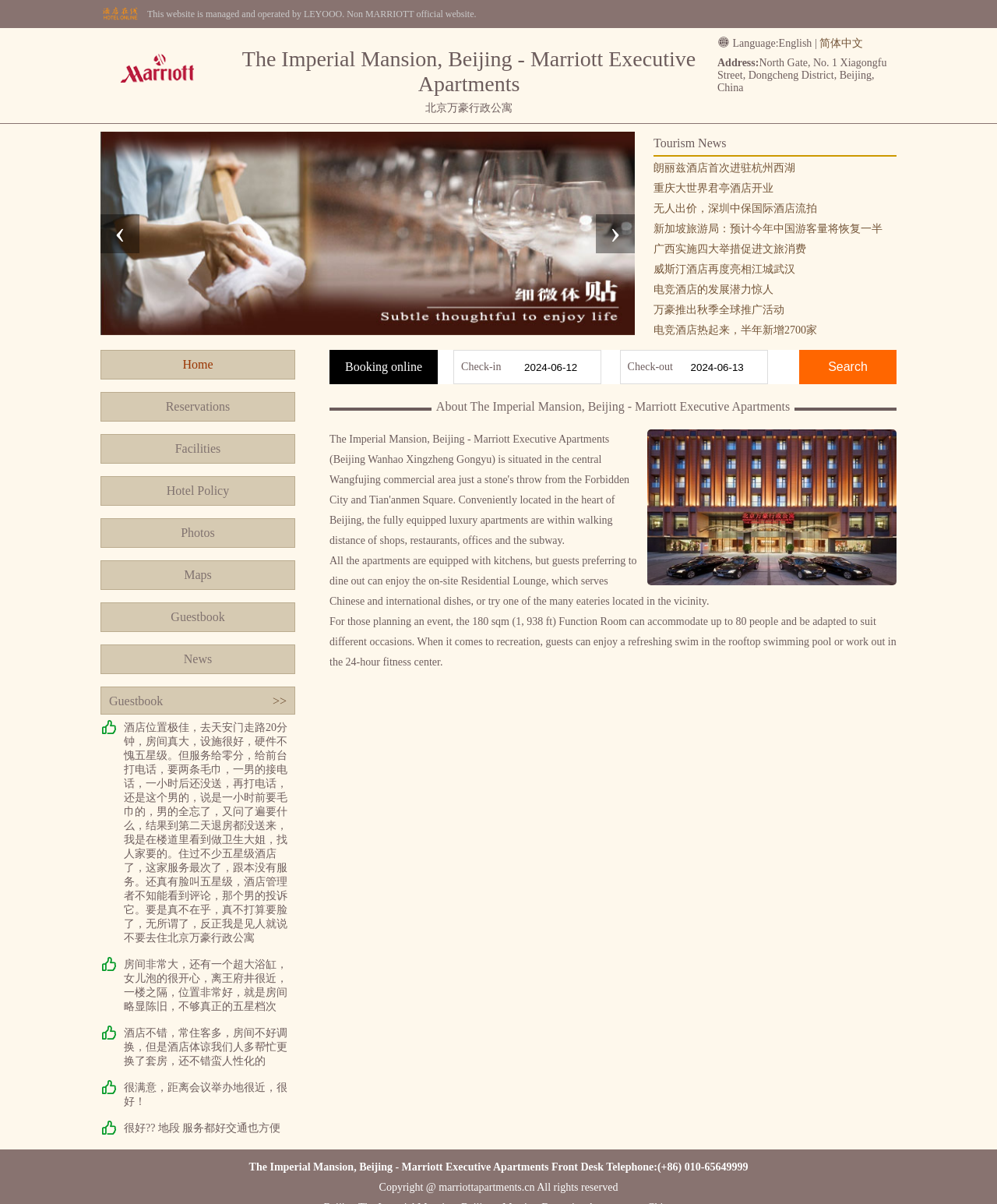Identify the bounding box coordinates of the element that should be clicked to fulfill this task: "View the 'Photos' page". The coordinates should be provided as four float numbers between 0 and 1, i.e., [left, top, right, bottom].

[0.101, 0.43, 0.296, 0.455]